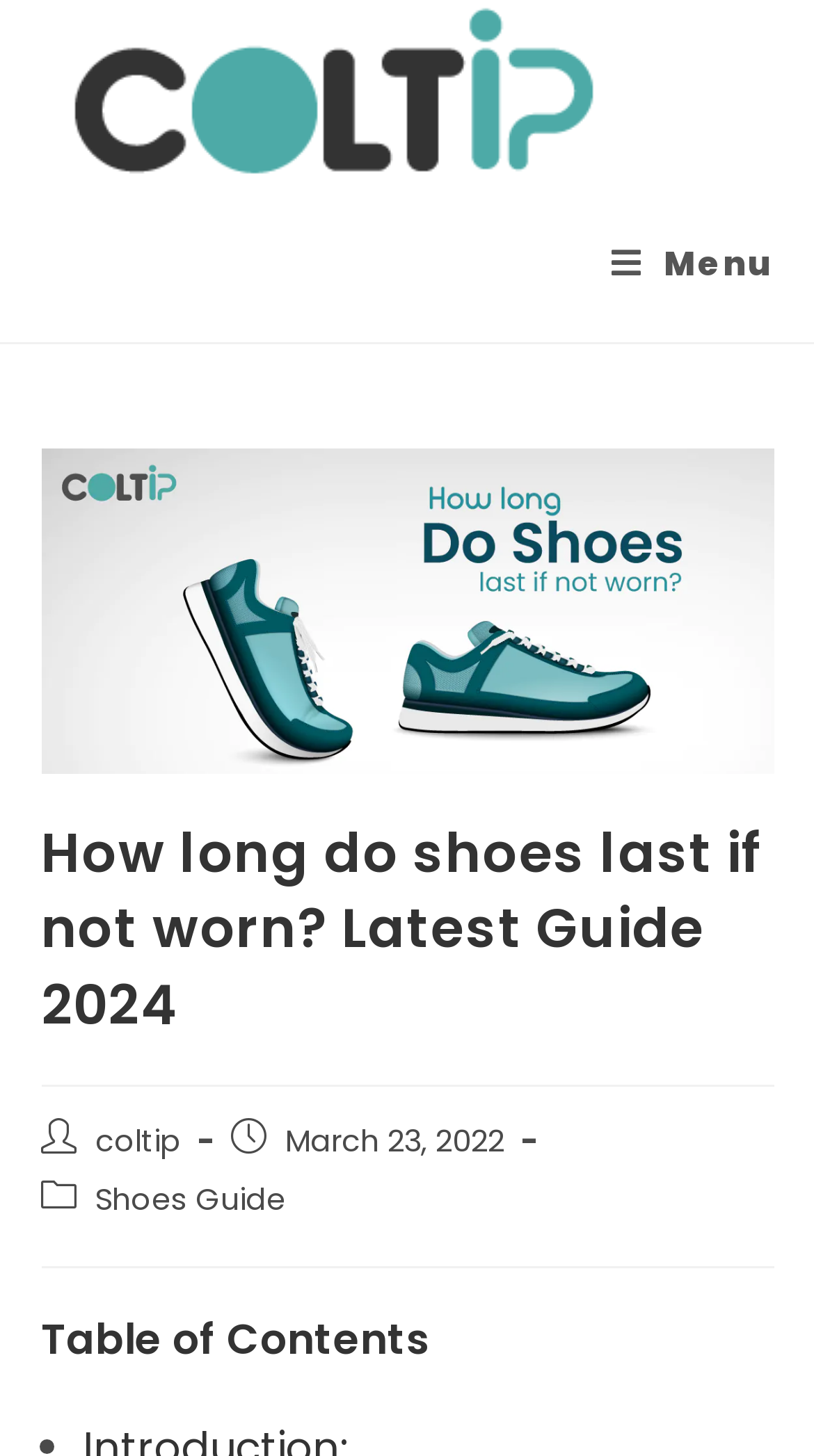Who is the author of the post?
Please provide a comprehensive answer based on the details in the screenshot.

I found the author information by looking at the section below the main heading, where I saw a 'Post author:' label followed by a link element with the text 'coltip'. This suggests that the author of the post is the 'coltip' entity.